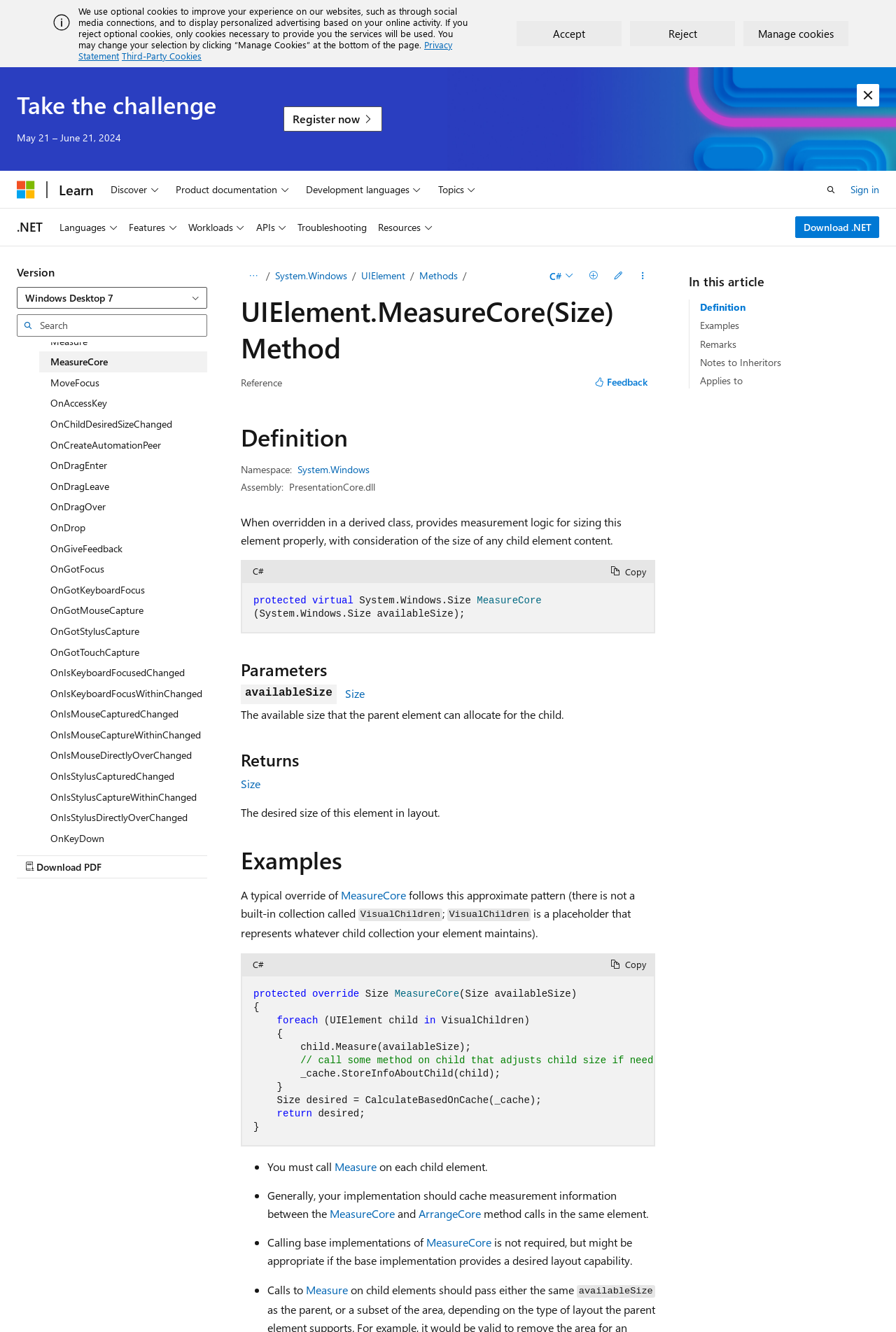Determine the bounding box coordinates of the clickable area required to perform the following instruction: "Click the 'Sign in' link". The coordinates should be represented as four float numbers between 0 and 1: [left, top, right, bottom].

[0.949, 0.135, 0.981, 0.149]